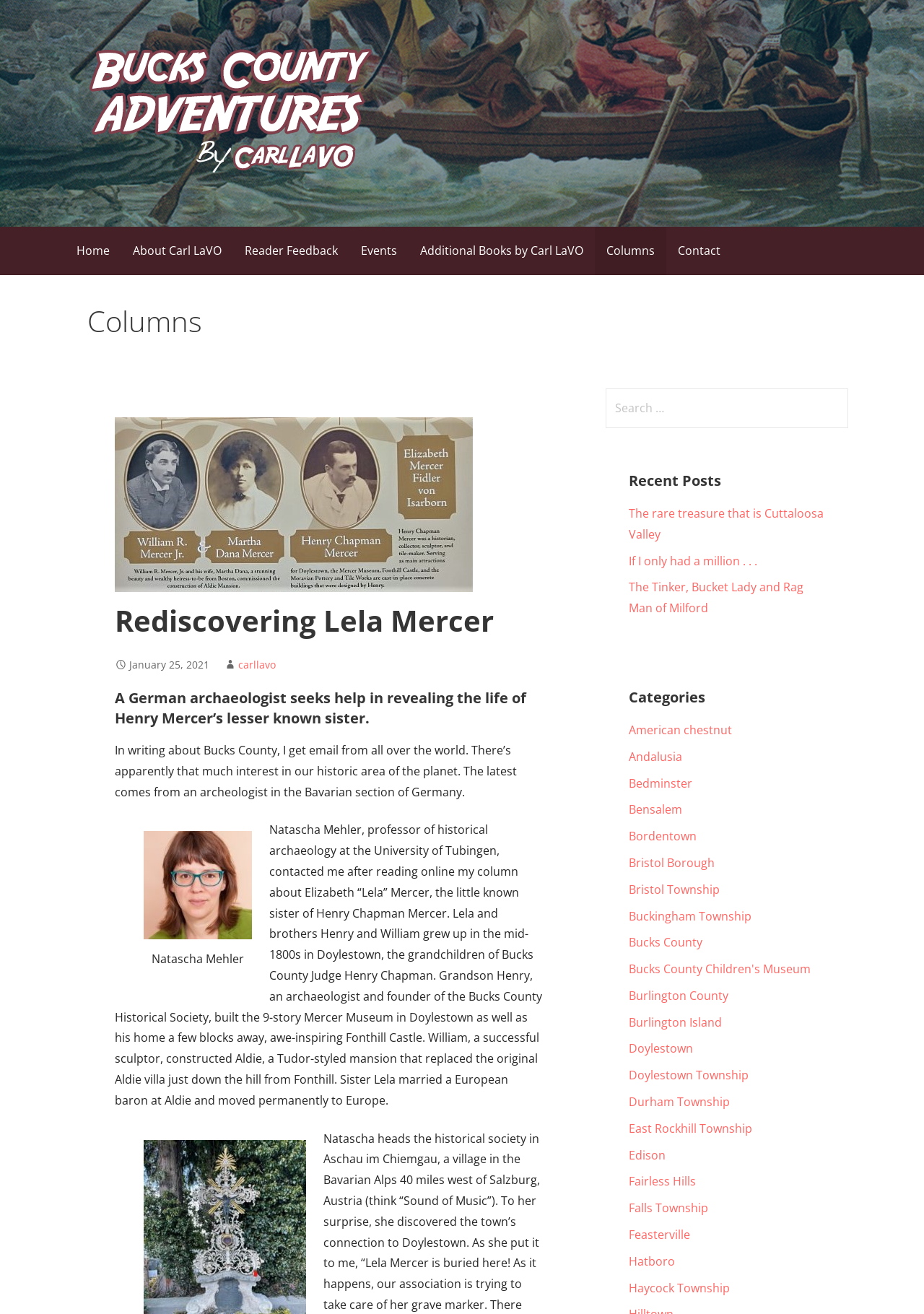Specify the bounding box coordinates of the element's region that should be clicked to achieve the following instruction: "Shop by Anime". The bounding box coordinates consist of four float numbers between 0 and 1, in the format [left, top, right, bottom].

None